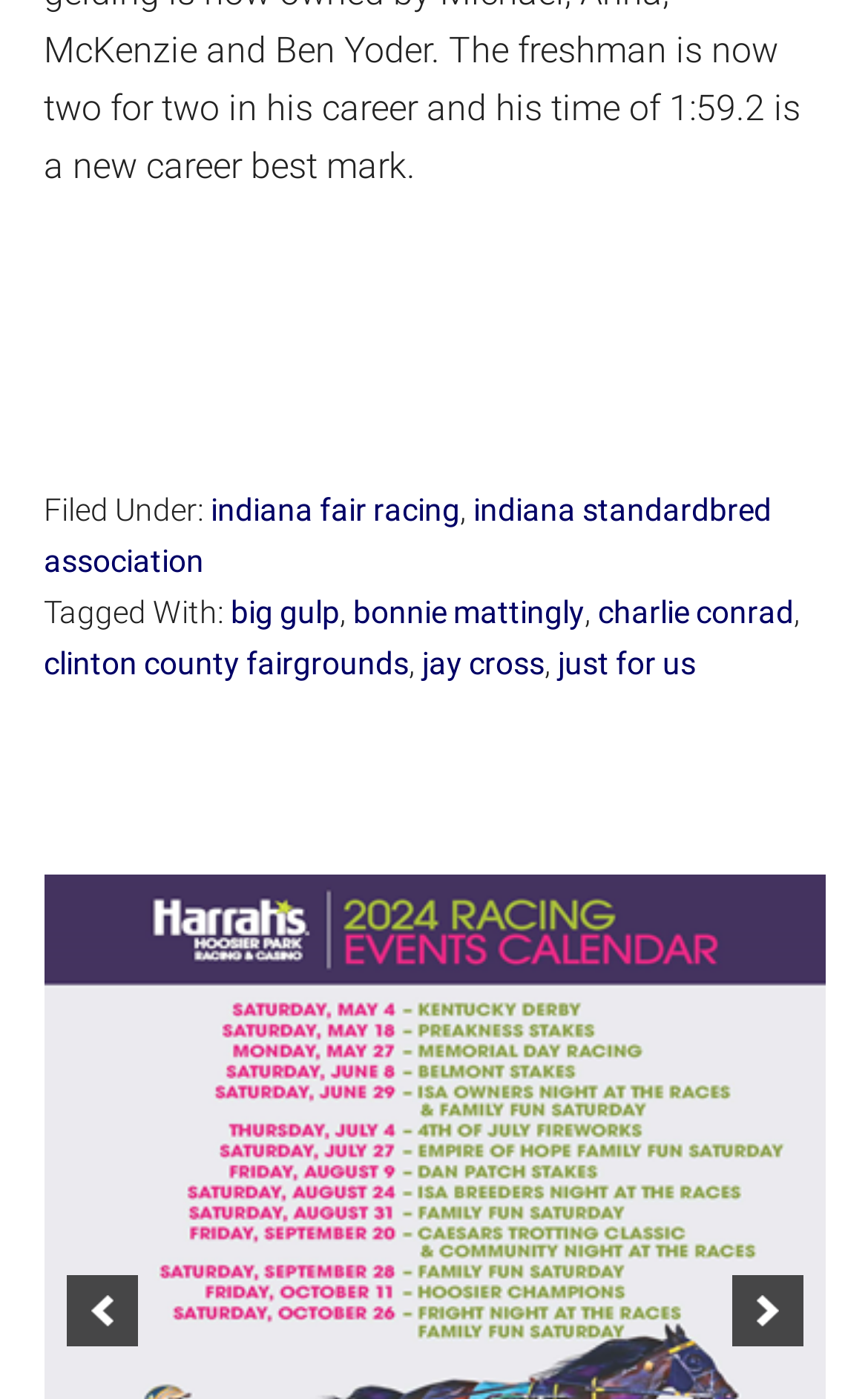How many links are in the footer?
Please analyze the image and answer the question with as much detail as possible.

I counted the number of link elements in the footer section, which are 'indiana fair racing', 'indiana standardbred association', 'big gulp', 'bonnie mattingly', 'charlie conrad', 'clinton county fairgrounds', and 'jay cross', 'just for us'. There are 7 links in total.